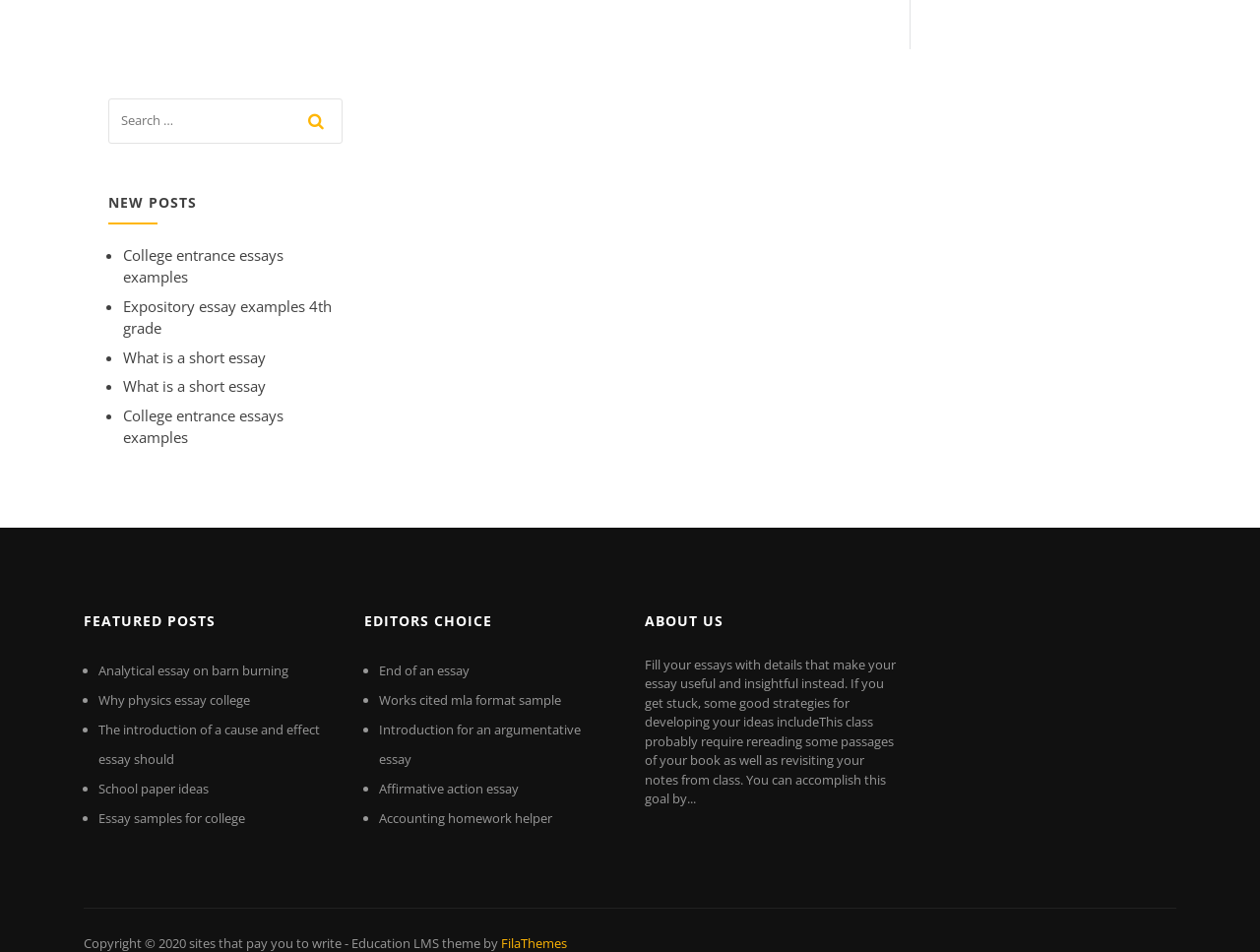What is the copyright year of the website?
Please provide a single word or phrase as your answer based on the screenshot.

2020